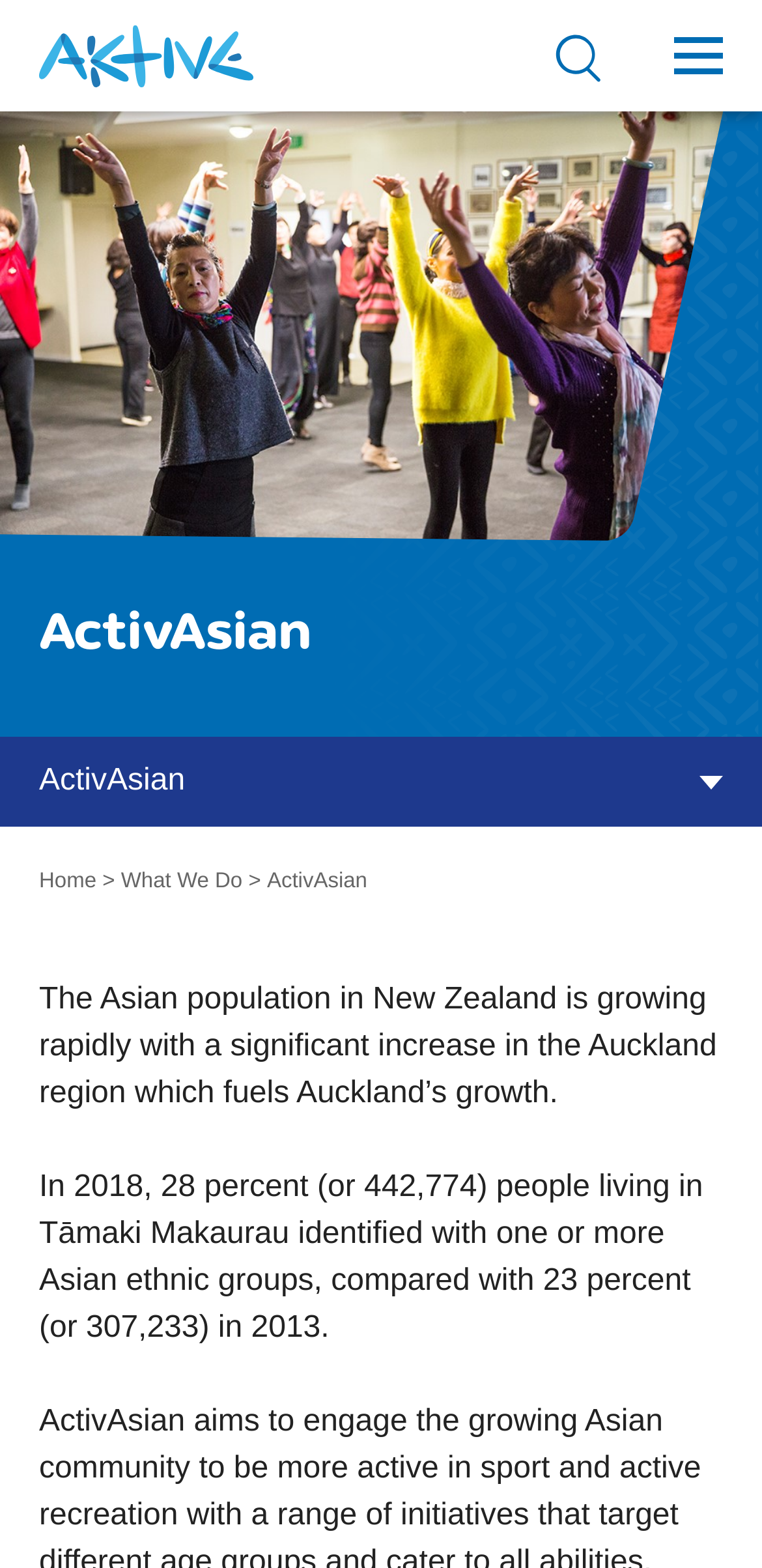Give a concise answer using only one word or phrase for this question:
What is the purpose of the ActivAsian initiative?

To engage Asian community in sport and recreation